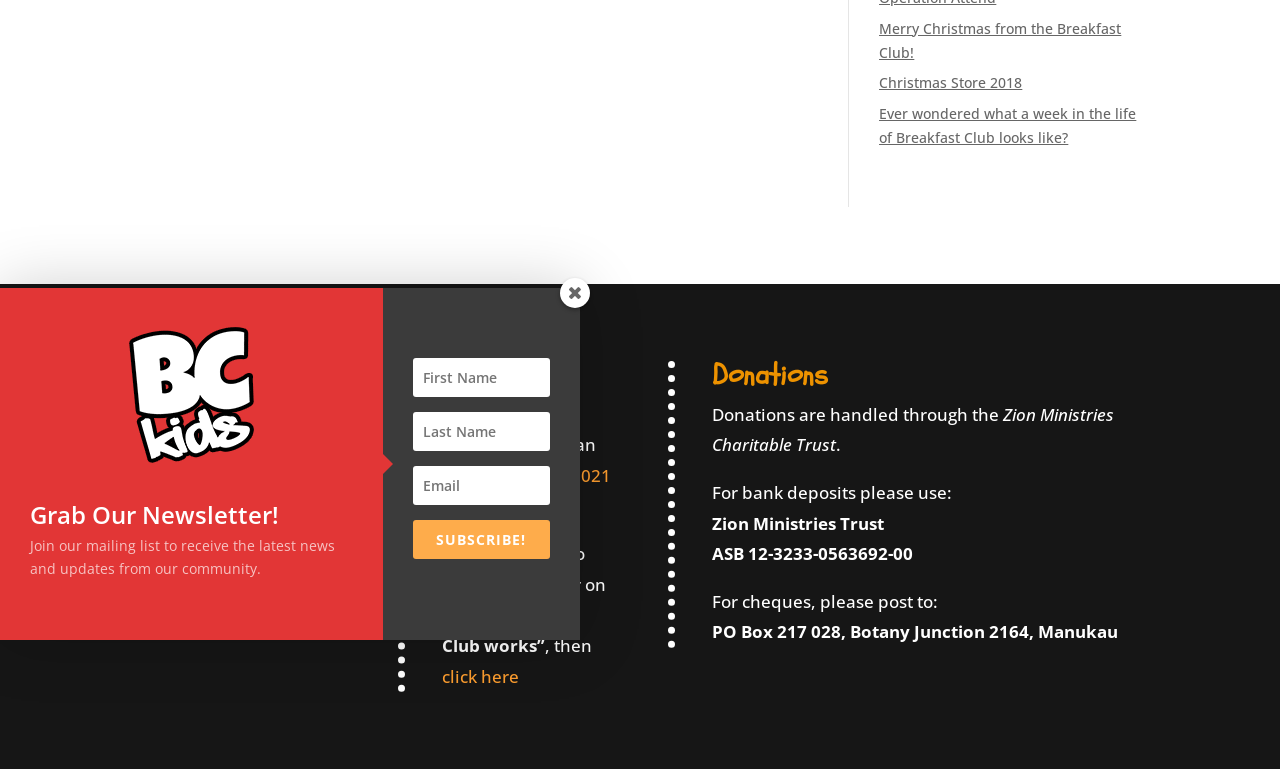Locate the bounding box of the UI element described in the following text: "Christmas Store 2018".

[0.687, 0.095, 0.799, 0.12]